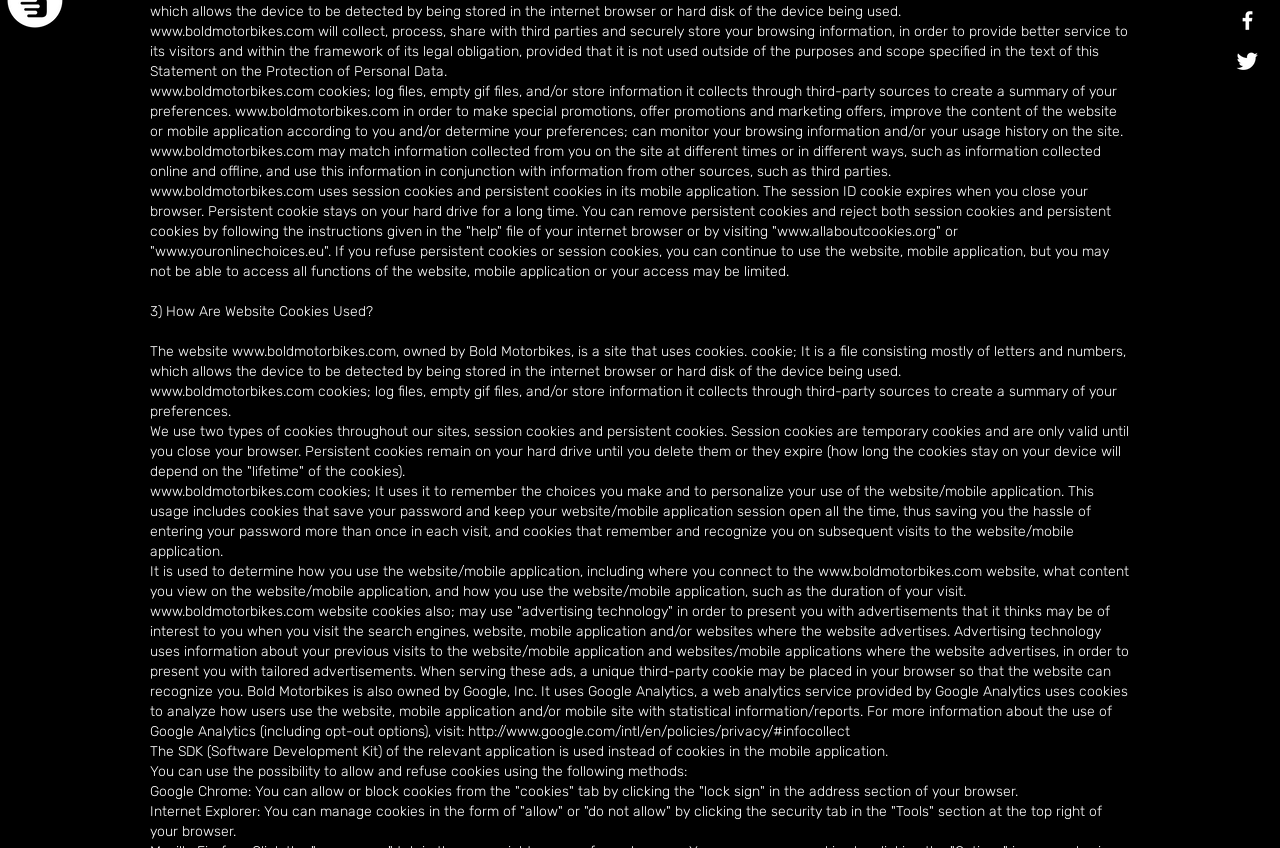Using the description "www.boldmotorbikes.com", predict the bounding box of the relevant HTML element.

[0.117, 0.216, 0.245, 0.236]